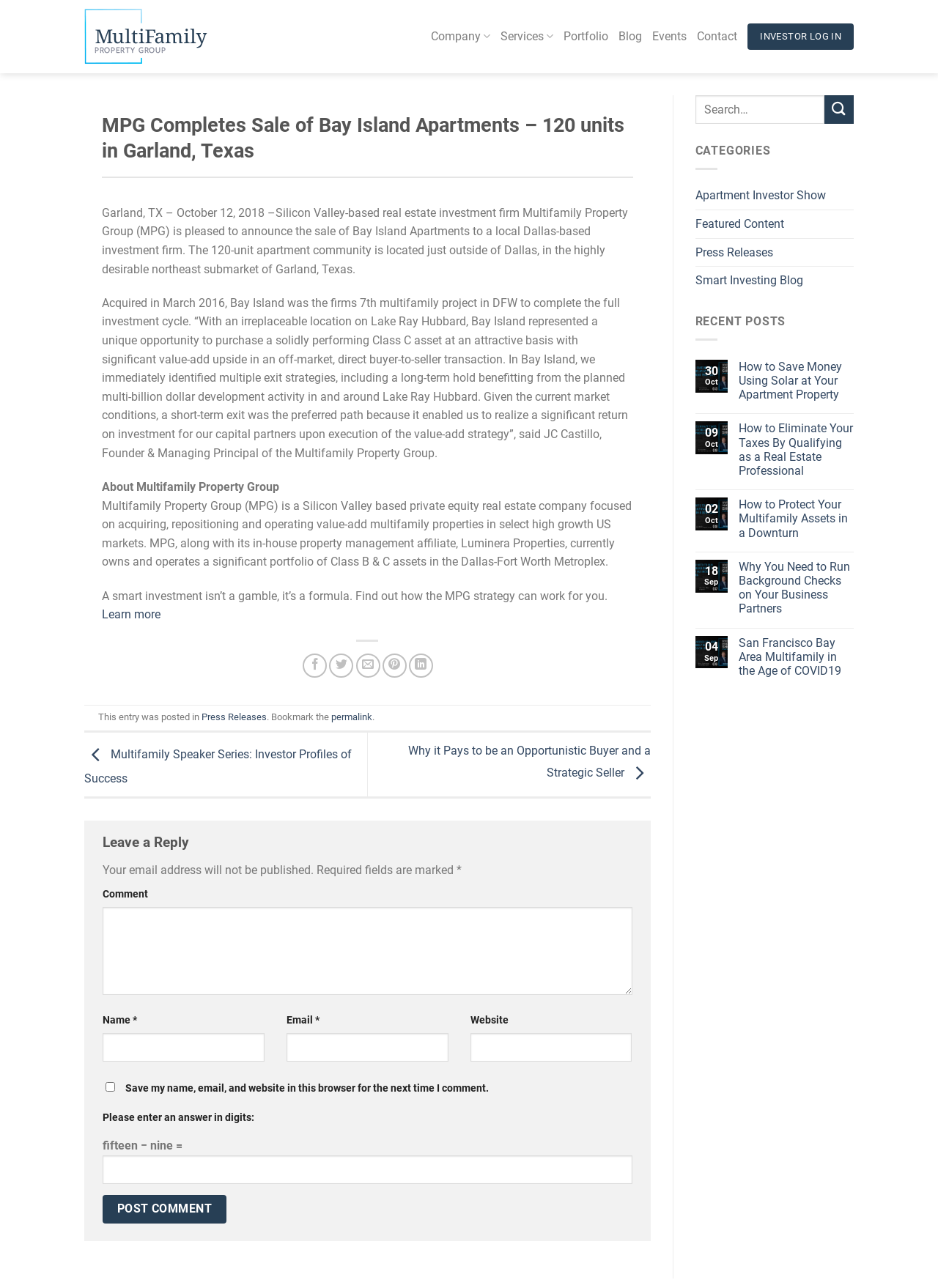What is the name of the apartment community sold by MPG?
Using the image as a reference, answer with just one word or a short phrase.

Bay Island Apartments